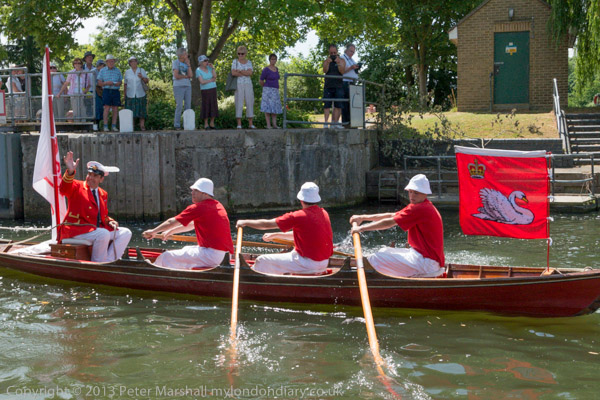Describe all the elements in the image with great detail.

The image captures a lively scene on a picturesque river, showcasing a group of four rowers in a traditional wooden boat. Dressed in red shirts and white trousers, they are energetically rowing in unison. Their hats are white, adding to the festive atmosphere. The front rower, who appears to be the leader, holds a flag featuring a prominent emblem of a swan and a crown, symbolizing their connection to local heritage or authority.

In the background, a crowd of spectators is gathered on a wooden platform, watching the rowing event with interest. The lush greenery surrounding the river enhances the vibrant summer vibe of the occasion. A nearby building with a distinct green door can also be glimpsed, contributing to the outdoor scenic charm. The overall composition conveys a sense of community and celebration, making it clear that this event is one of local significance and enjoyment.